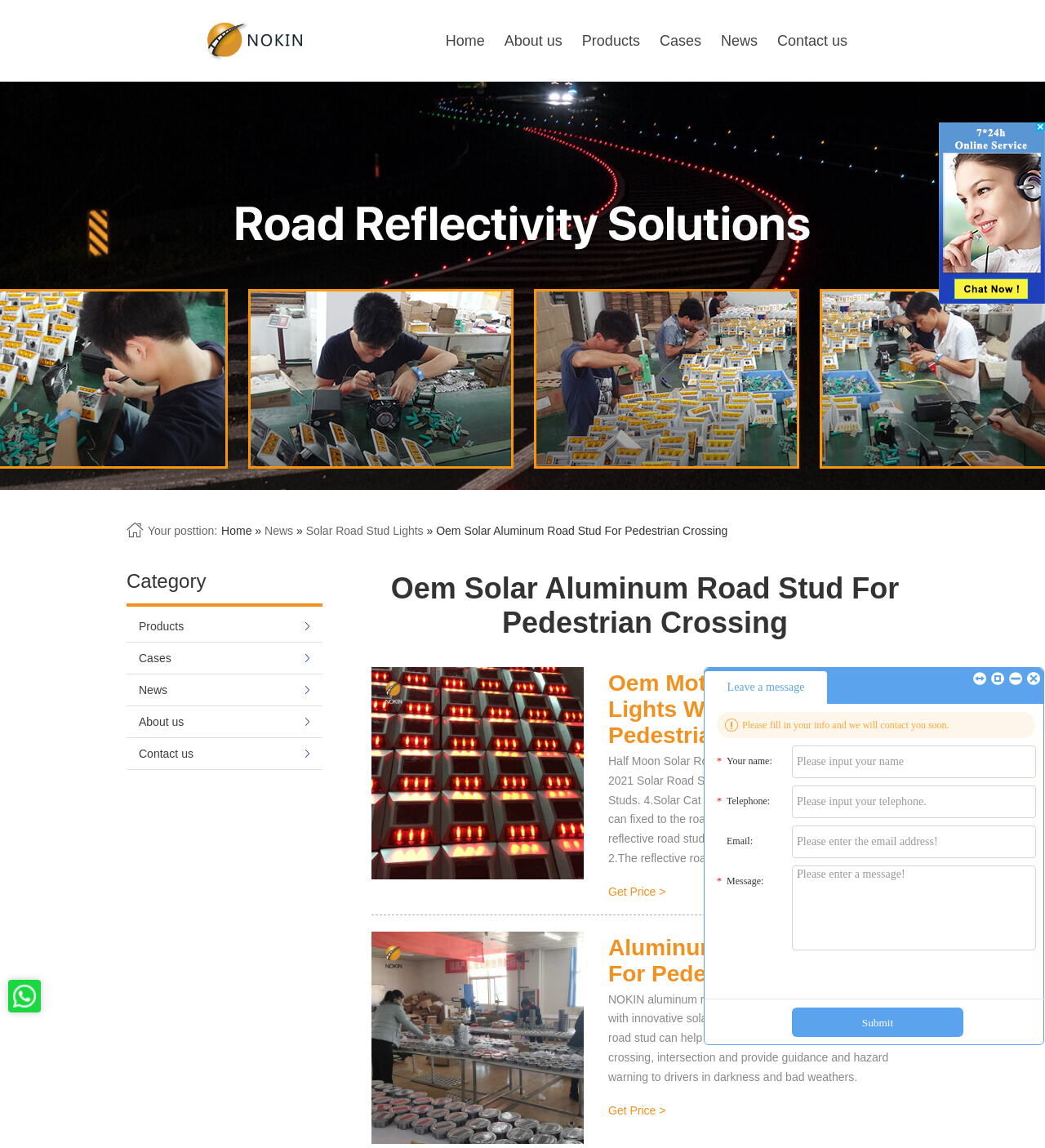Identify the bounding box coordinates of the clickable region to carry out the given instruction: "Click on the 'Contact us' link".

[0.734, 0.0, 0.82, 0.071]